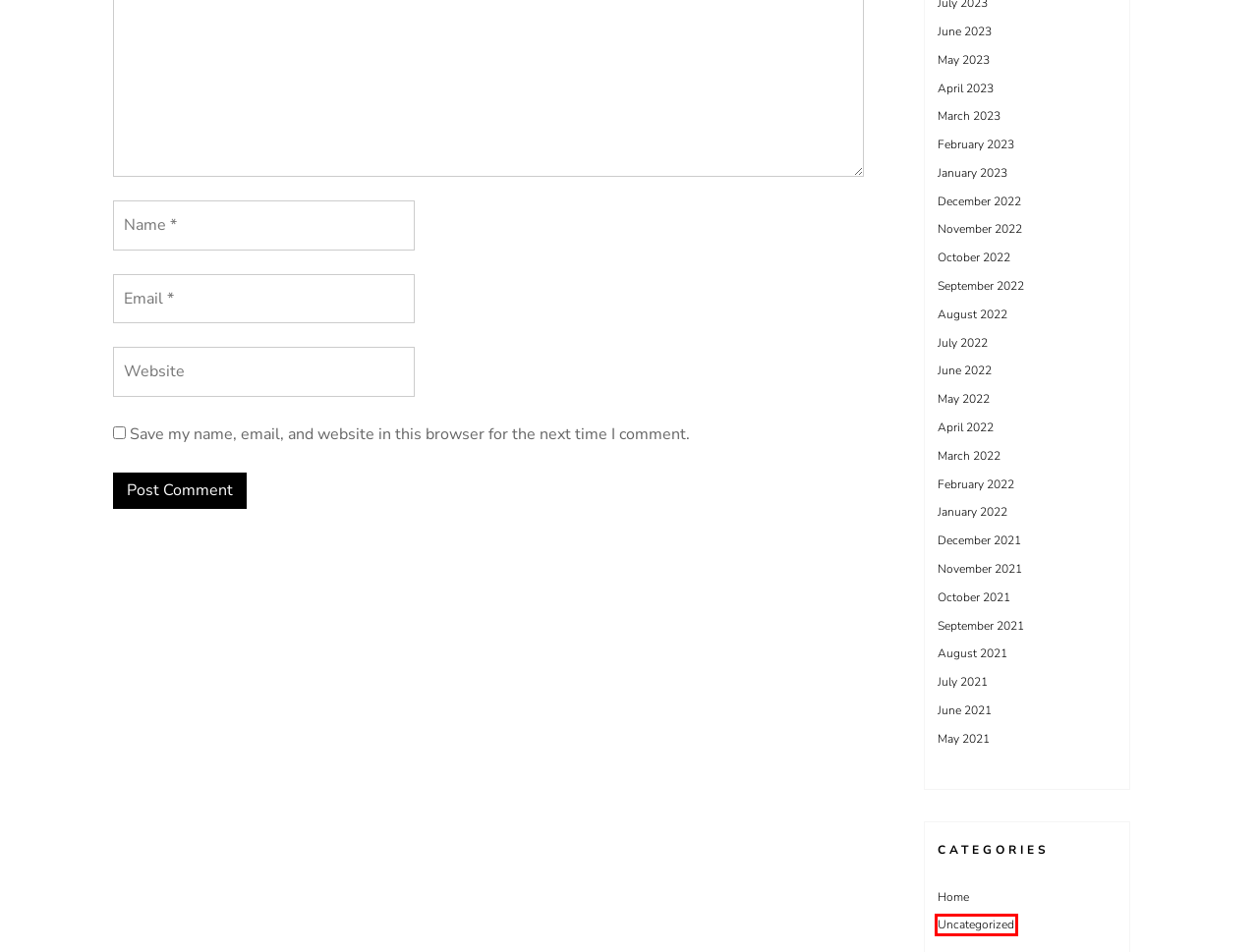Review the screenshot of a webpage containing a red bounding box around an element. Select the description that best matches the new webpage after clicking the highlighted element. The options are:
A. October 2021 - 003312
B. August 2022 - 003312
C. Uncategorized Archives - 003312
D. July 2021 - 003312
E. December 2021 - 003312
F. March 2022 - 003312
G. February 2022 - 003312
H. May 2021 - 003312

C